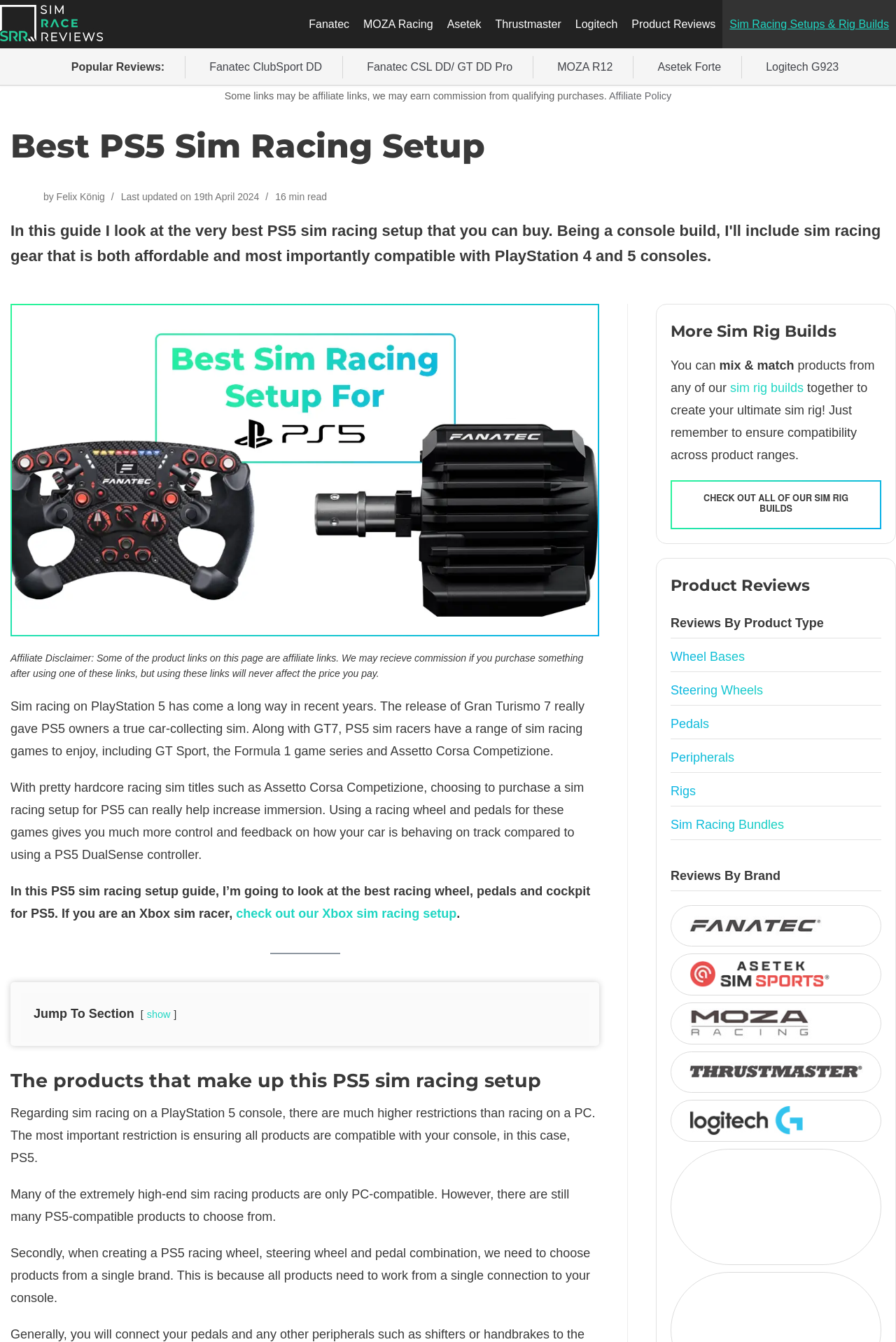From the webpage screenshot, identify the region described by / GT DD Pro. Provide the bounding box coordinates as (top-left x, top-left y, bottom-right x, bottom-right y), with each value being a floating point number between 0 and 1.

[0.504, 0.042, 0.572, 0.058]